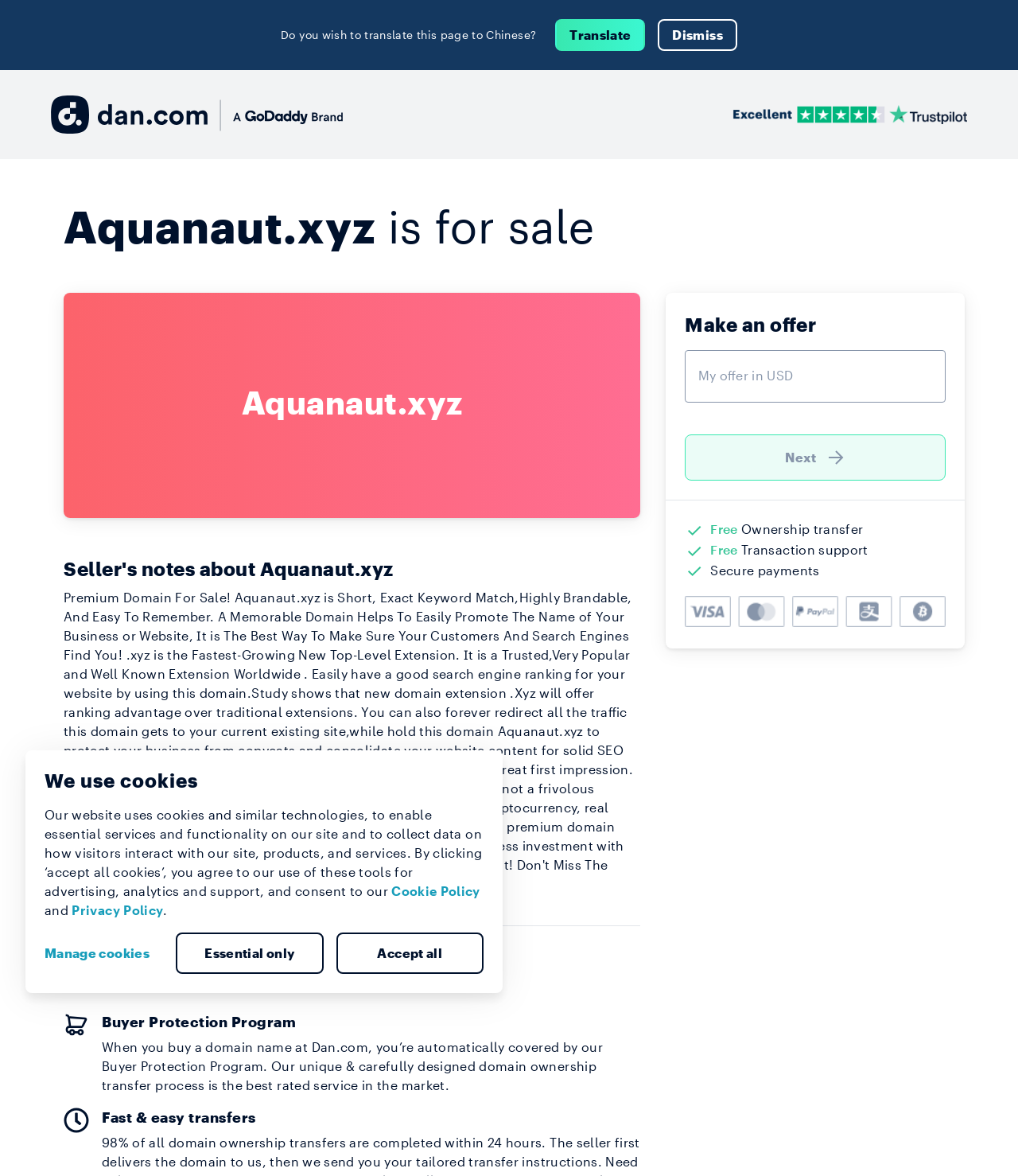Predict the bounding box of the UI element that fits this description: "Cookie Policy".

[0.385, 0.751, 0.472, 0.764]